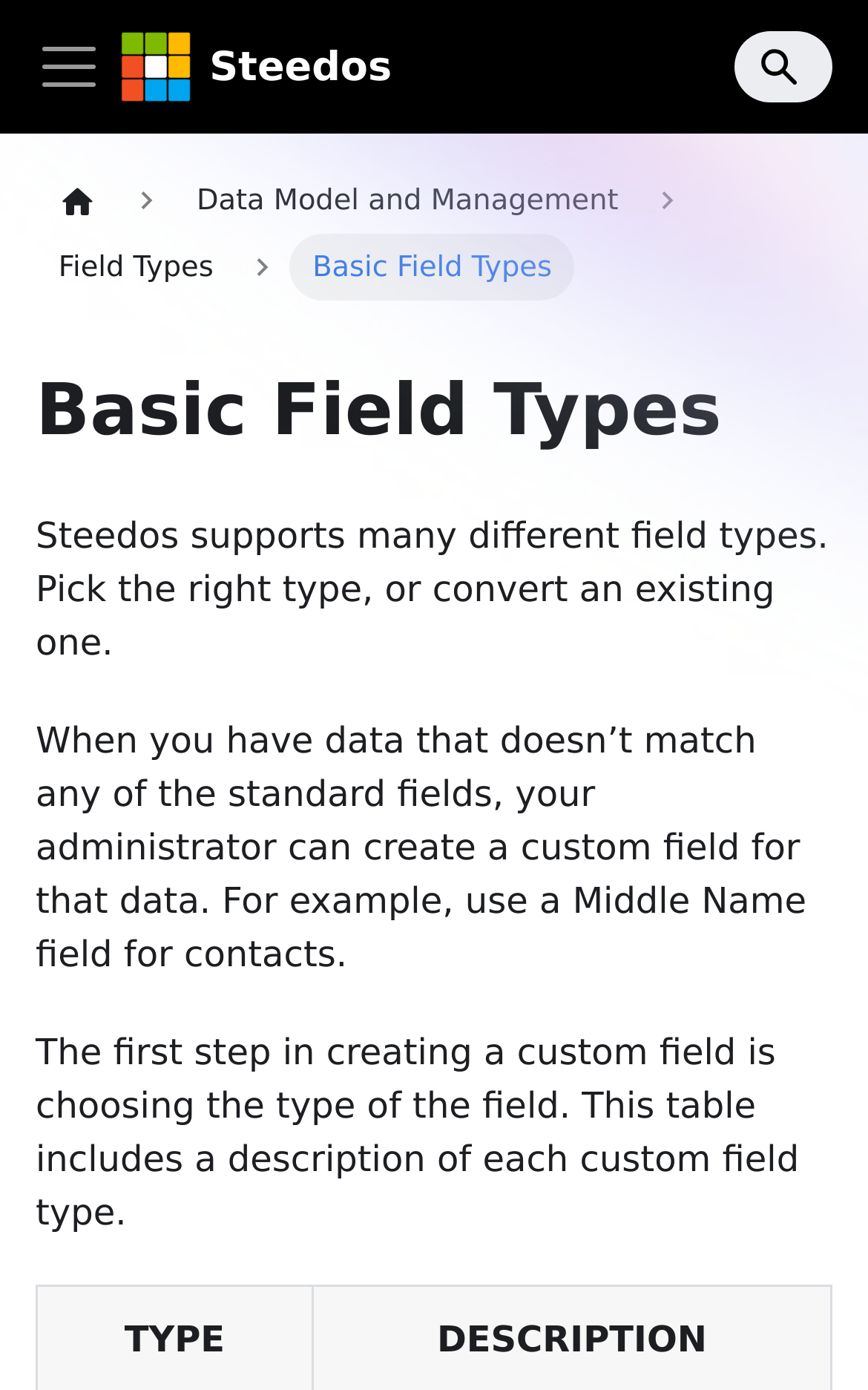Show the bounding box coordinates for the HTML element as described: "March 27, 2013".

None